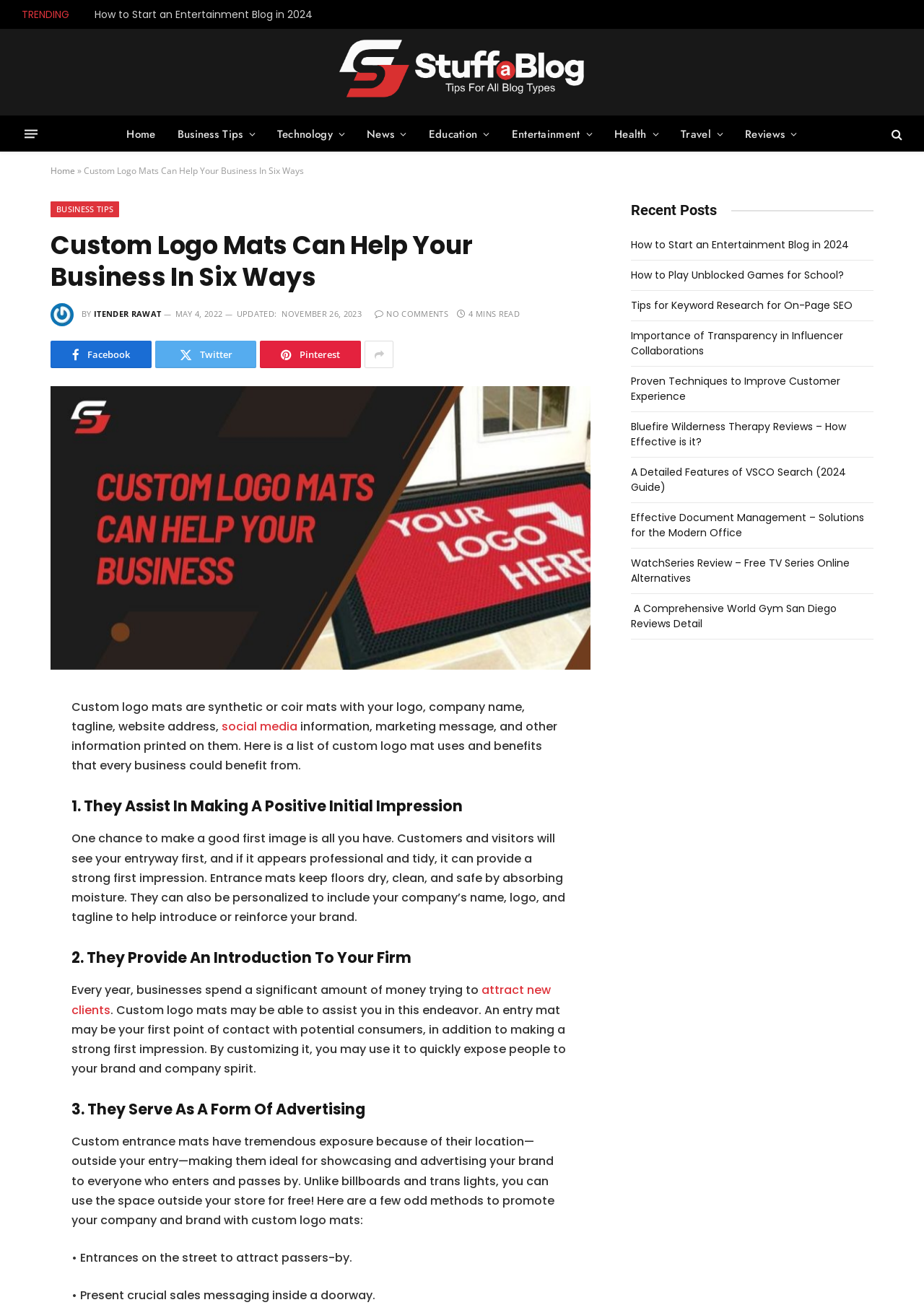Identify the bounding box coordinates of the section that should be clicked to achieve the task described: "Learn more about 'attract new clients'".

[0.078, 0.752, 0.596, 0.78]